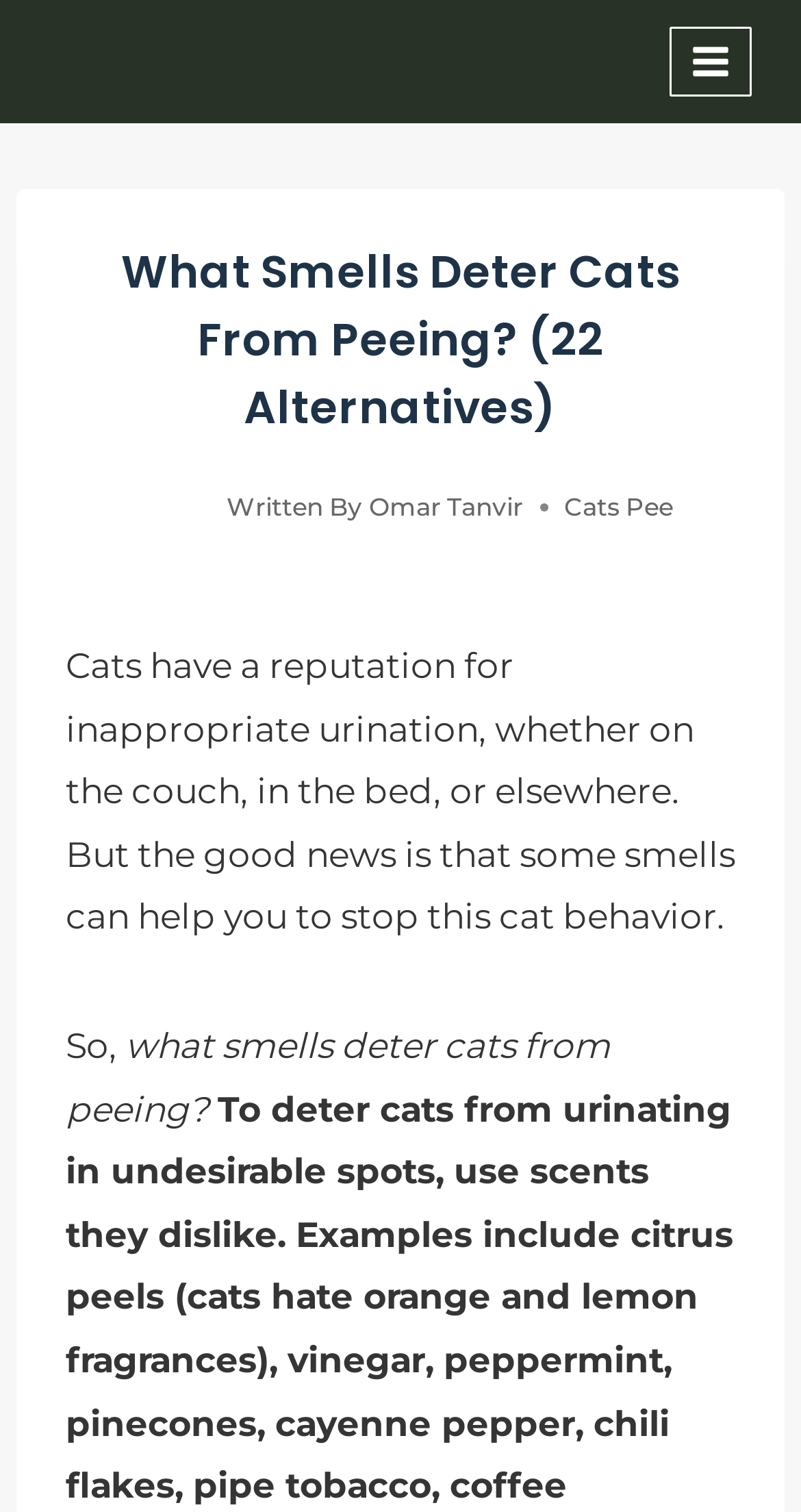Bounding box coordinates are specified in the format (top-left x, top-left y, bottom-right x, bottom-right y). All values are floating point numbers bounded between 0 and 1. Please provide the bounding box coordinate of the region this sentence describes: 4

None